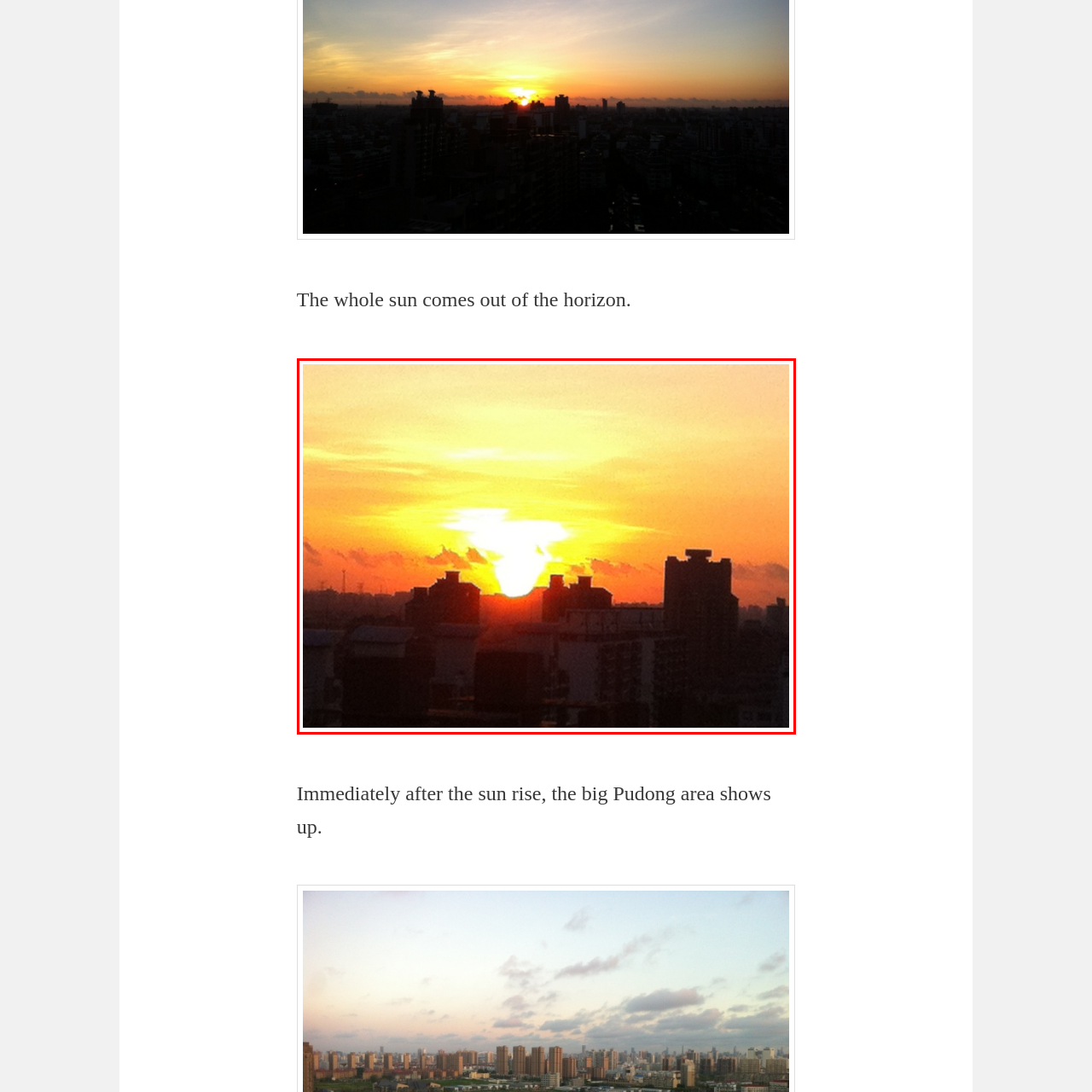What is the color of the sky in the image? Look at the image outlined by the red bounding box and provide a succinct answer in one word or a brief phrase.

Orange and yellow